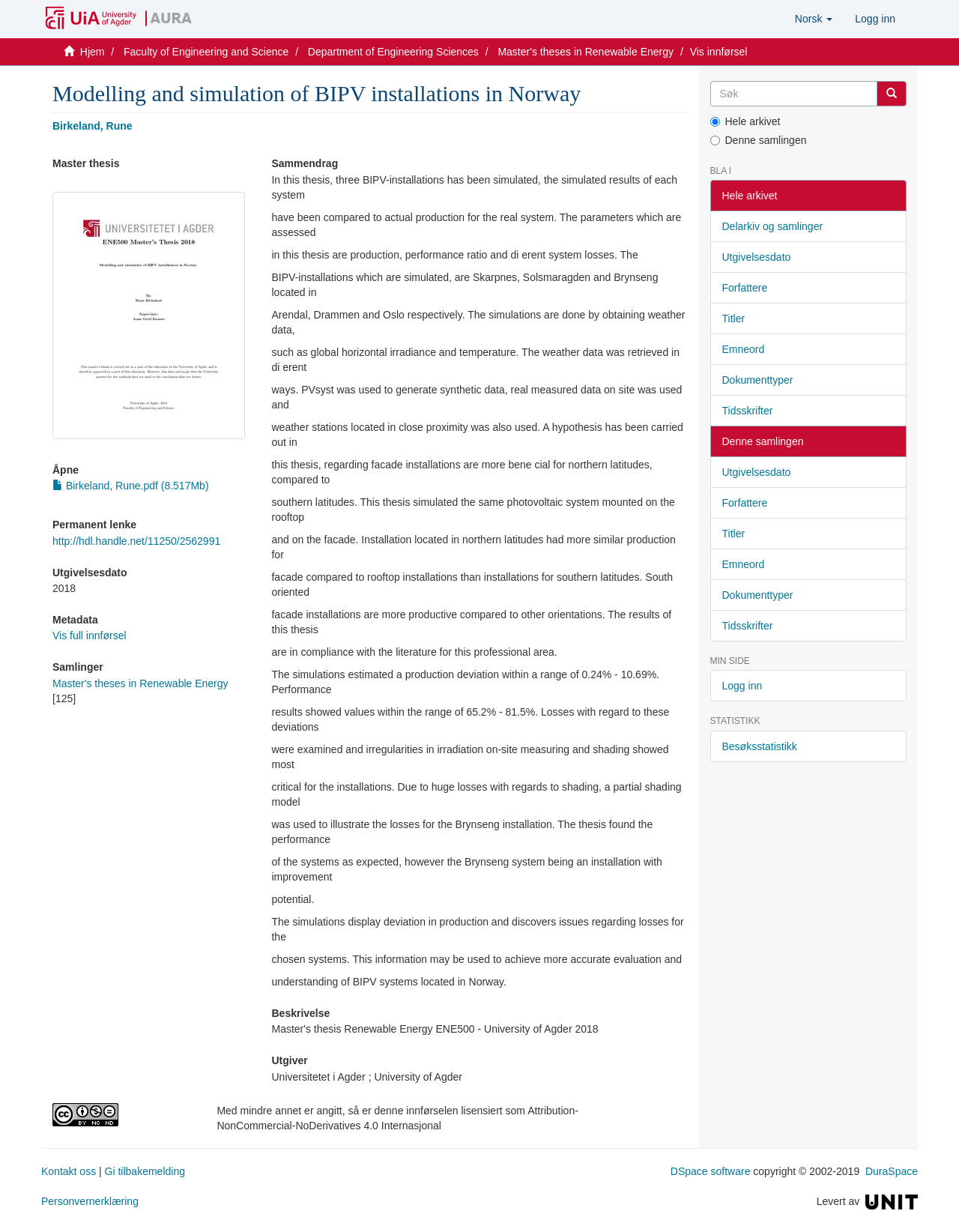Pinpoint the bounding box coordinates of the clickable element to carry out the following instruction: "visit the home page."

None